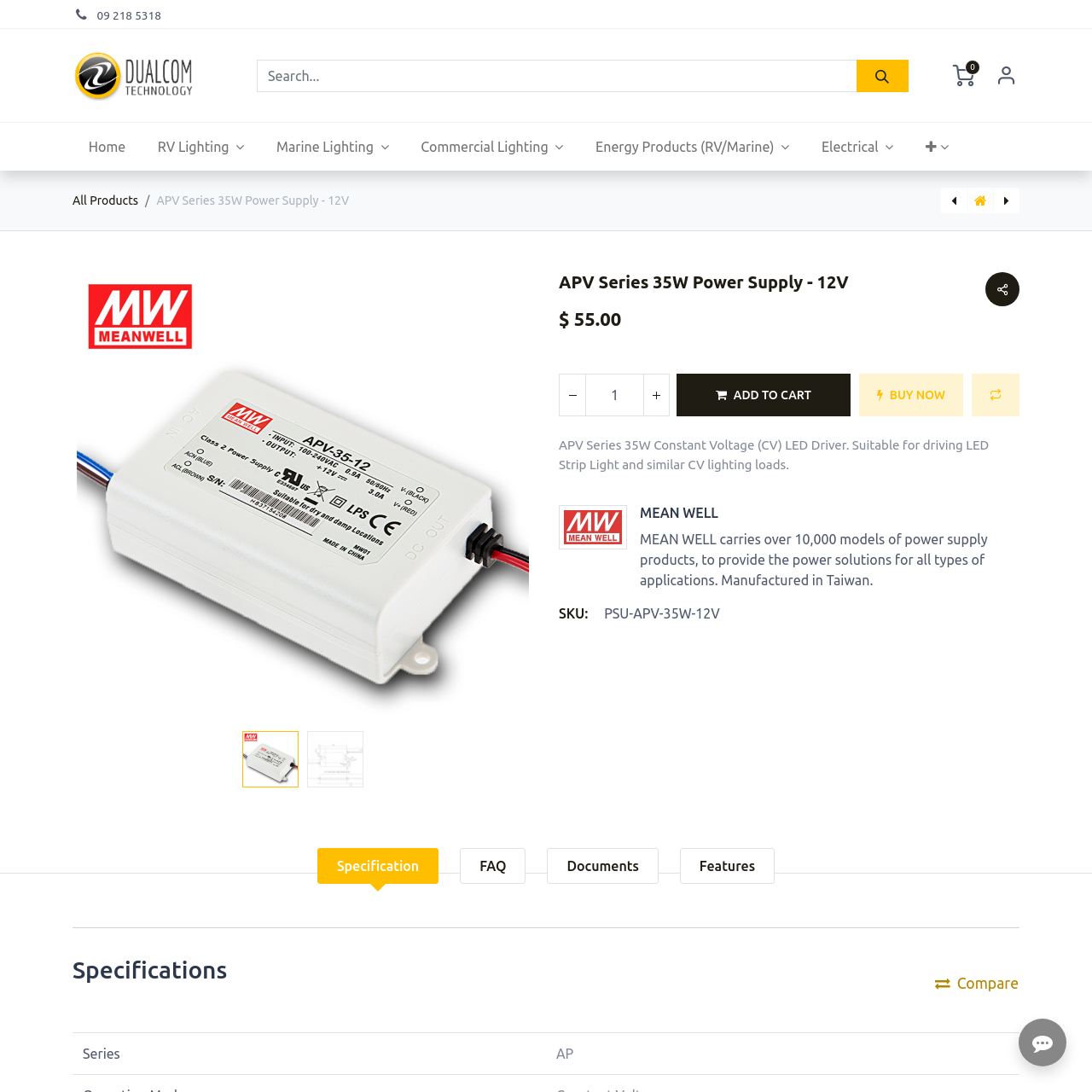Please respond to the question using a single word or phrase:
How many tabs are available in the specification section?

5